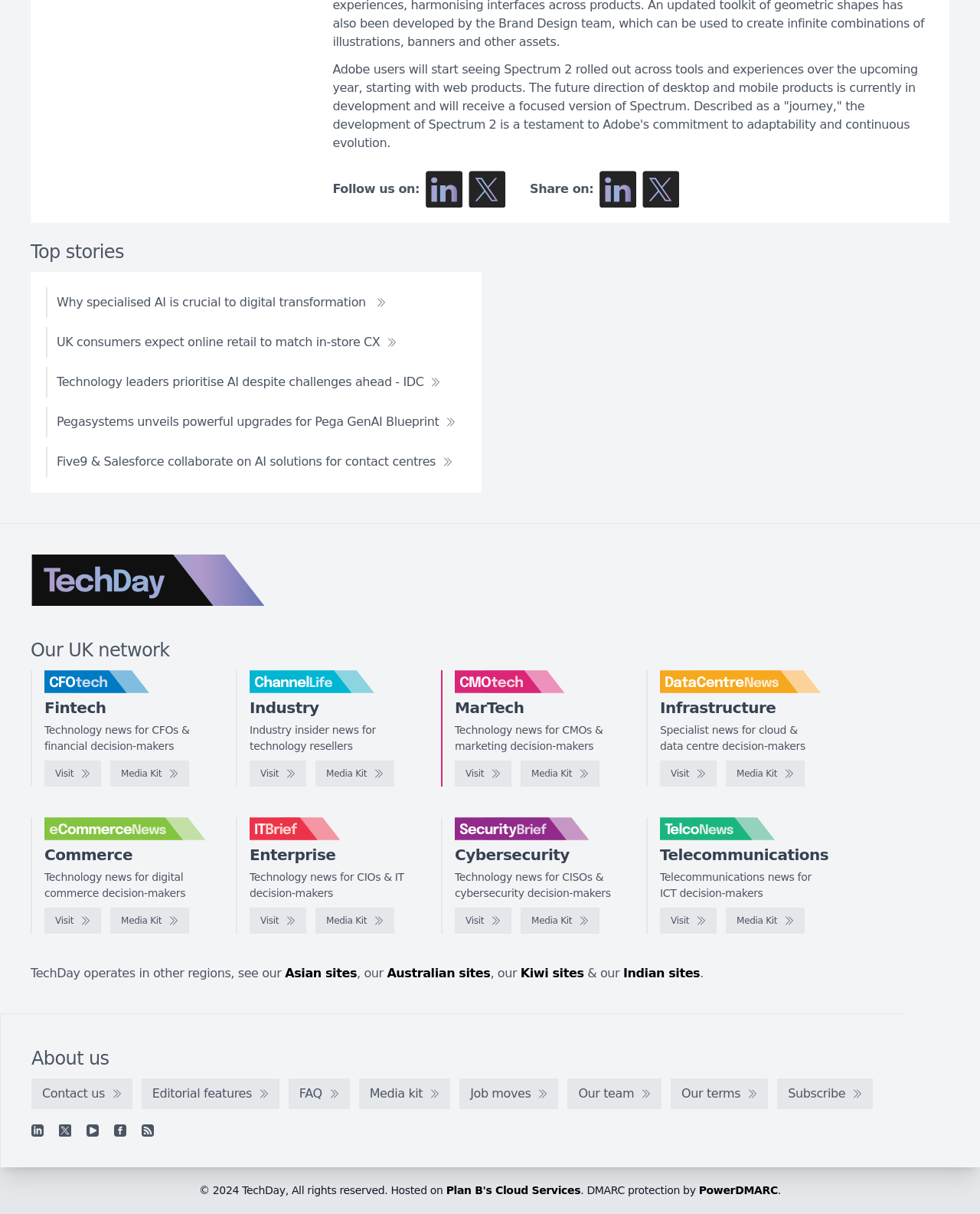What is the theme of the 'eCommerceNews' section?
Examine the webpage screenshot and provide an in-depth answer to the question.

The 'eCommerceNews' section is described as 'Technology news for digital commerce decision-makers', which suggests that its theme is related to digital commerce and e-commerce.